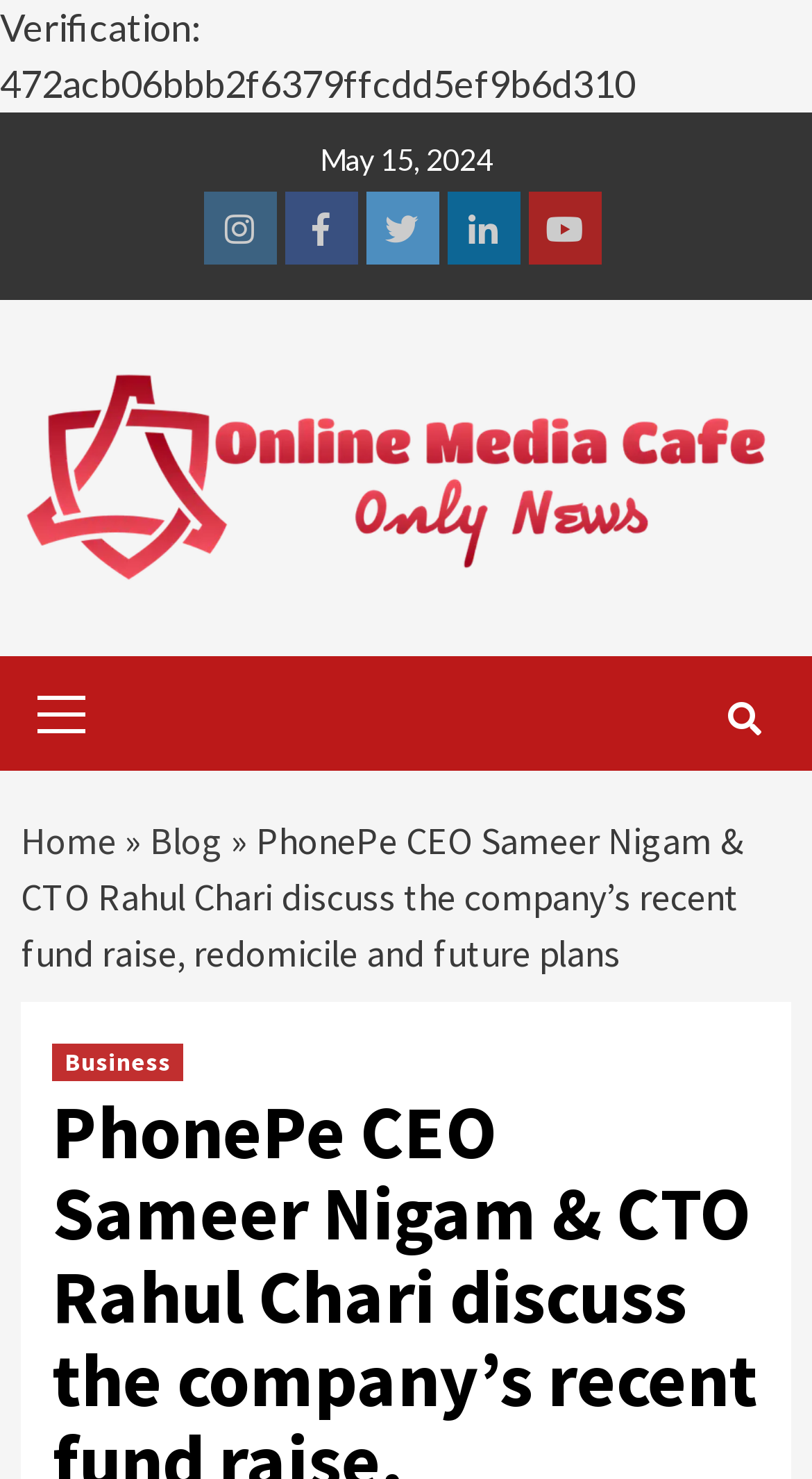Provide an in-depth caption for the elements present on the webpage.

The webpage appears to be an article or news page from PhonePe, a fintech platform. At the top, there is a verification text "472acb06bbb2f6379ffcdd5ef9b6d310" followed by a date "May 15, 2024". Below these, there are five social media links, including Instagram, Facebook, Twitter, Linkedin, and Youtube, aligned horizontally.

To the right of these social media links, there is a link to "Online Media Cafe" accompanied by an image. Below this, there is a primary menu with a link to "Primary Menu". On the top-right corner, there is a search icon.

On the left side of the page, there is a navigation menu with links to "Home", "Blog", and other sections. The "Home" link is followed by a right arrow symbol. The "Blog" link is positioned to the right of the arrow symbol.

The main content of the page is a news article or blog post with the title "PhonePe CEO Sameer Nigam & CTO Rahul Chari discuss the company’s recent fund raise, redomicile and future plans". This title is repeated below the navigation menu. Within the article, there is a link to the "Business" section.